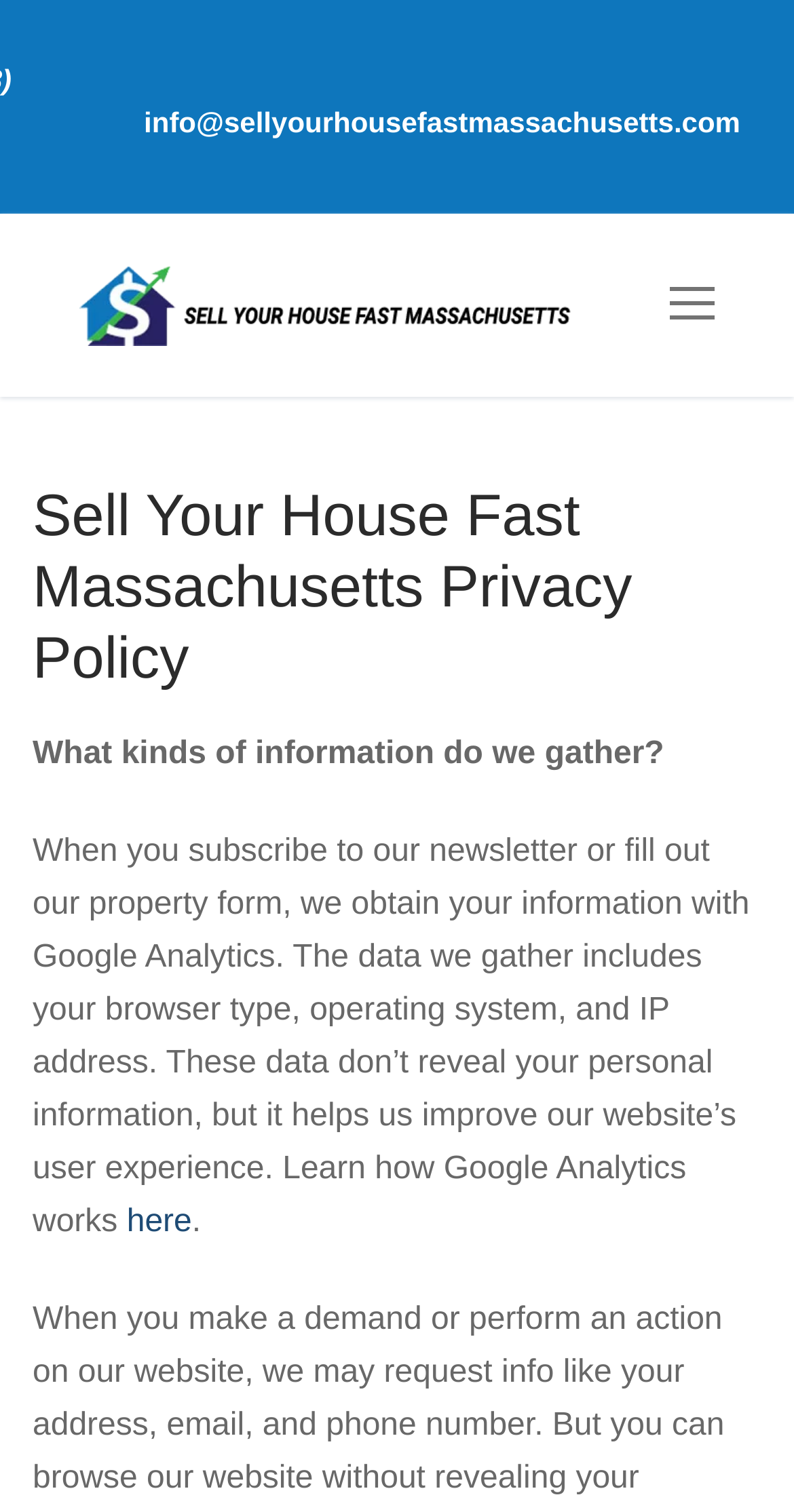Answer the question using only a single word or phrase: 
What is the email address to contact?

info@sellyourhousefastmassachusetts.com